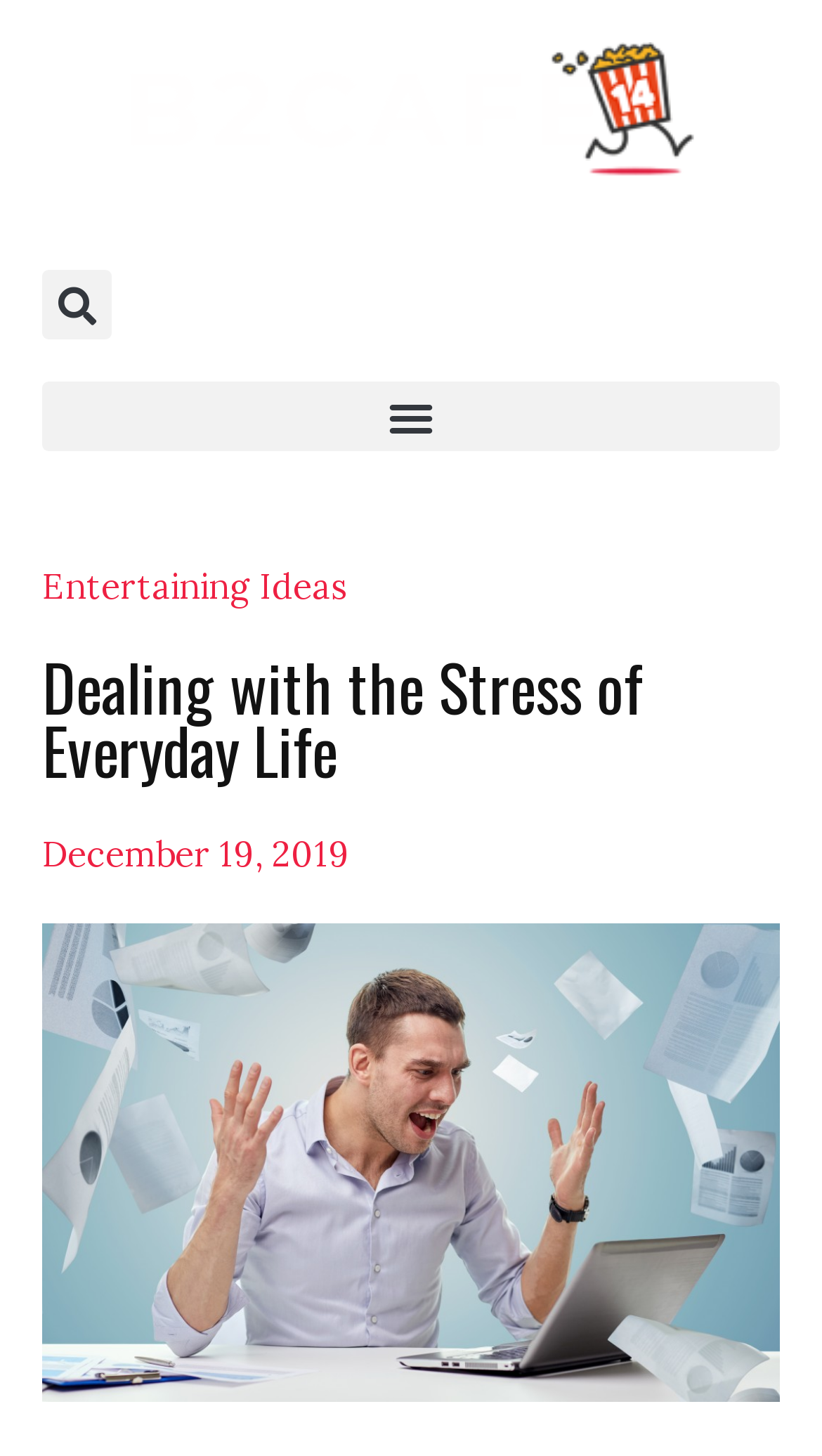Give a short answer using one word or phrase for the question:
What is the date of the article?

December 19, 2019